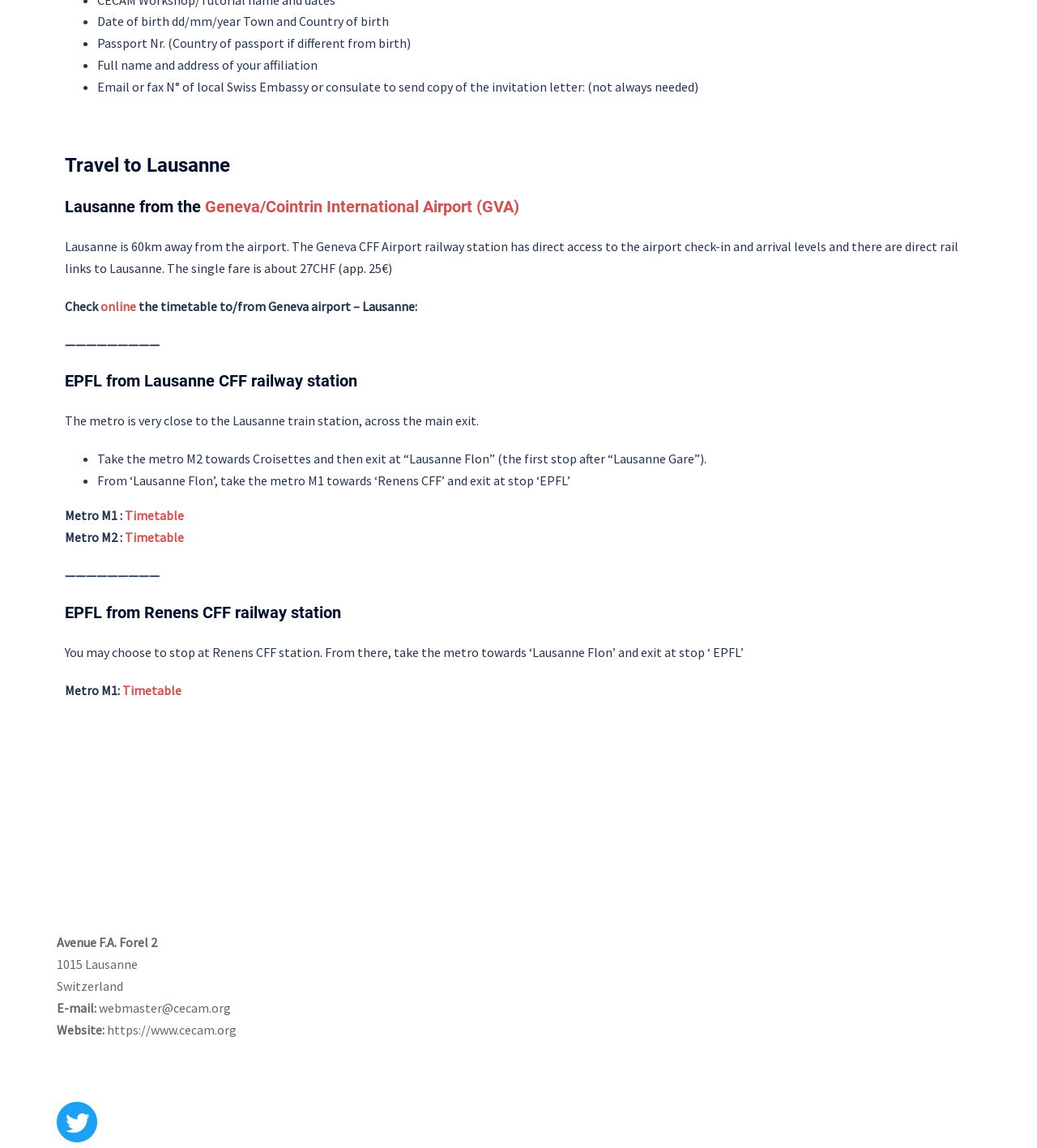Locate the UI element described by webmaster@cecam.org and provide its bounding box coordinates. Use the format (top-left x, top-left y, bottom-right x, bottom-right y) with all values as floating point numbers between 0 and 1.

[0.095, 0.871, 0.223, 0.885]